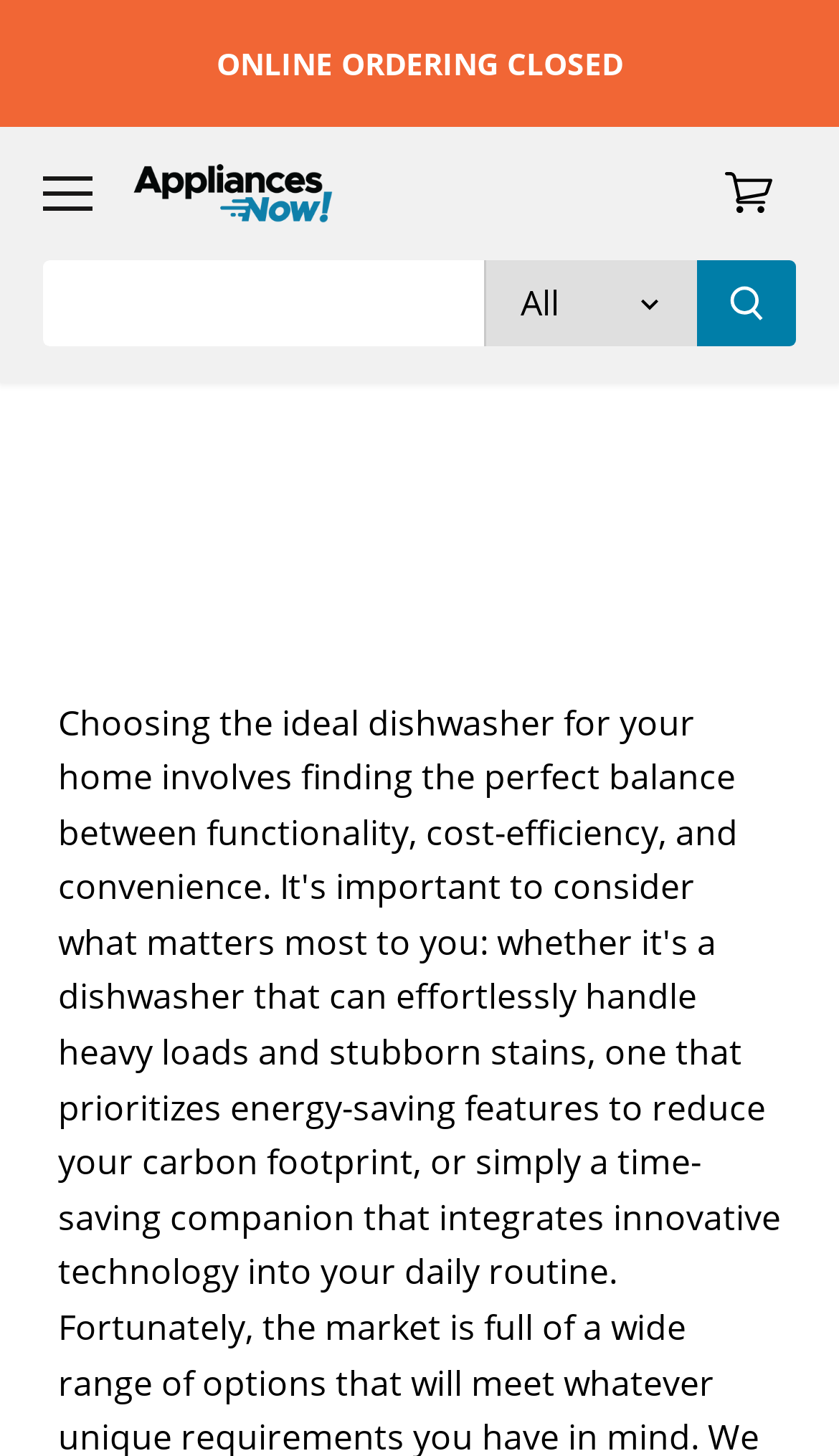Provide a brief response to the question using a single word or phrase: 
What is the purpose of the search box?

To search the store